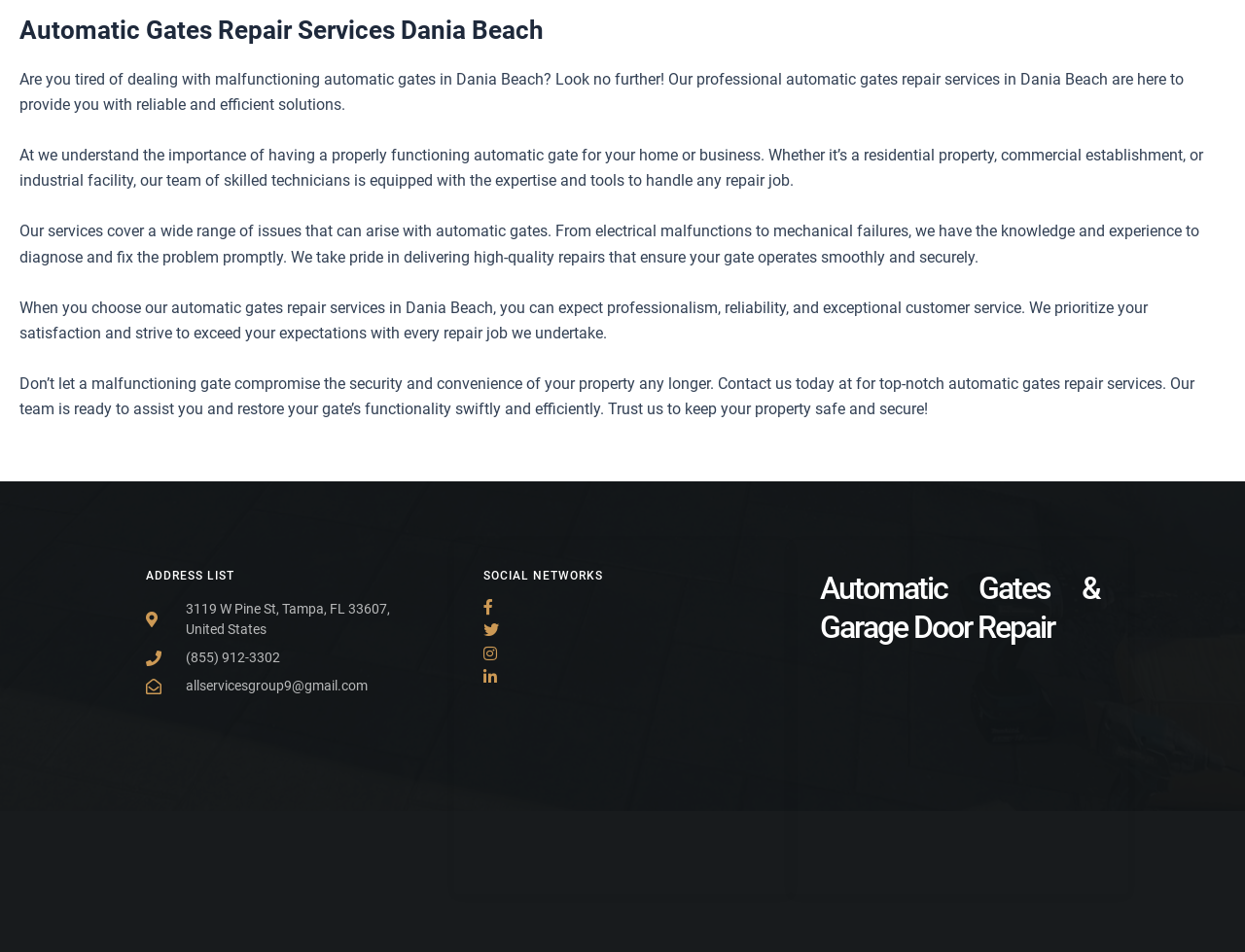Calculate the bounding box coordinates of the UI element given the description: "(855) 912-3302".

[0.117, 0.681, 0.341, 0.702]